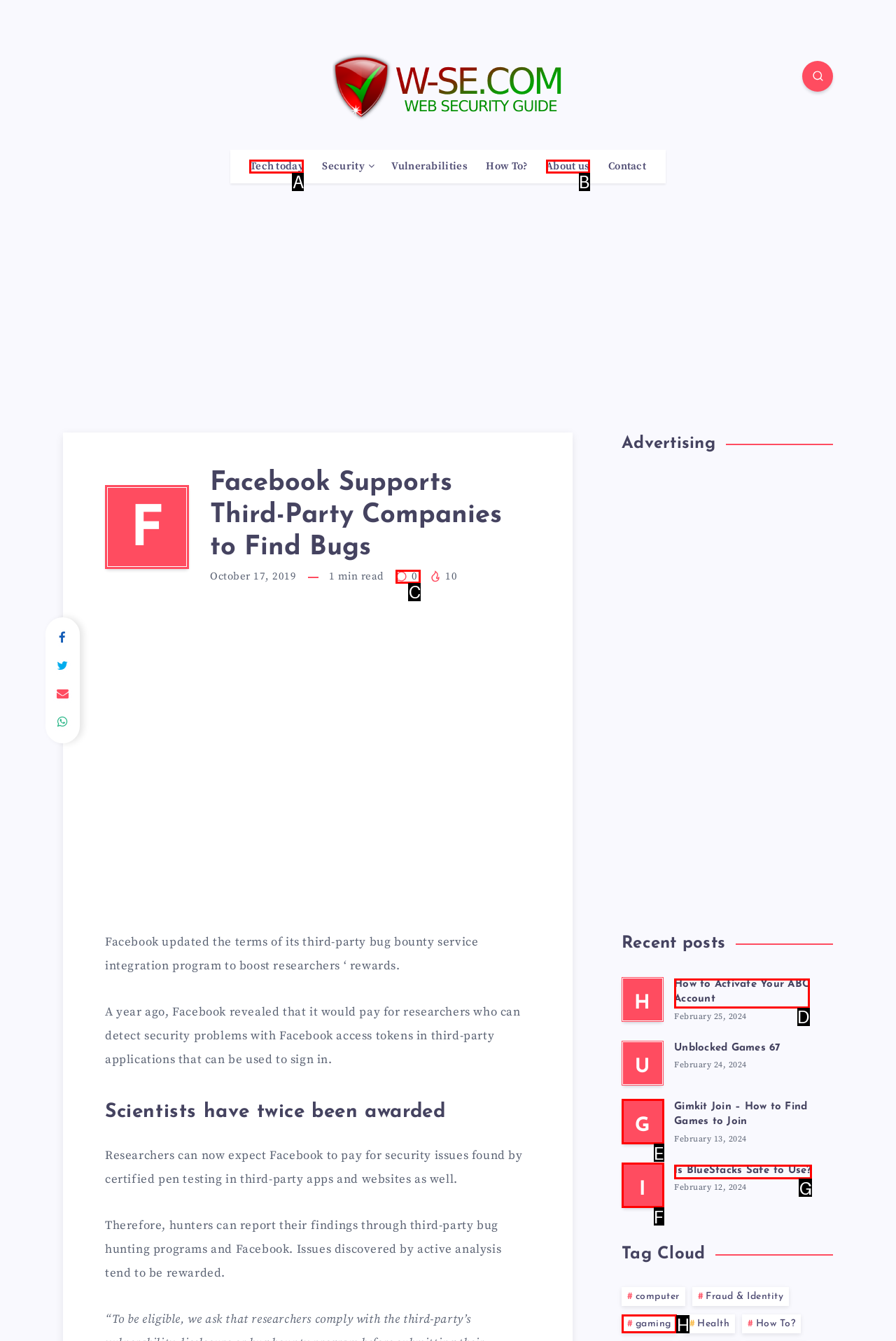Find the option that fits the given description: Is BlueStacks Safe to Use?
Answer with the letter representing the correct choice directly.

G